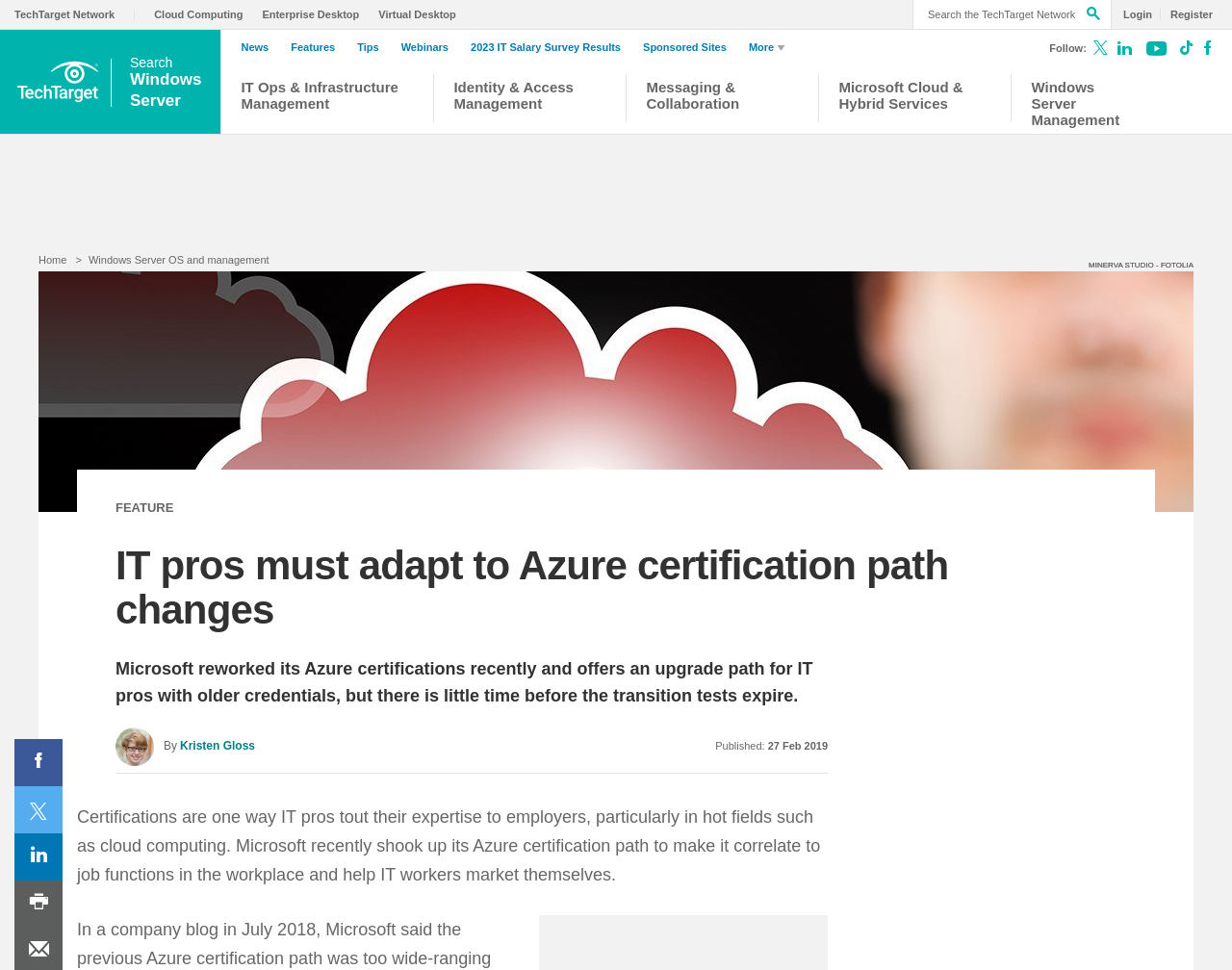What is the purpose of certifications according to the article?
Provide a fully detailed and comprehensive answer to the question.

The article mentions that 'Certifications are one way IT pros tout their expertise to employers, particularly in hot fields such as cloud computing', which indicates that the purpose of certifications is to showcase one's expertise to potential employers.